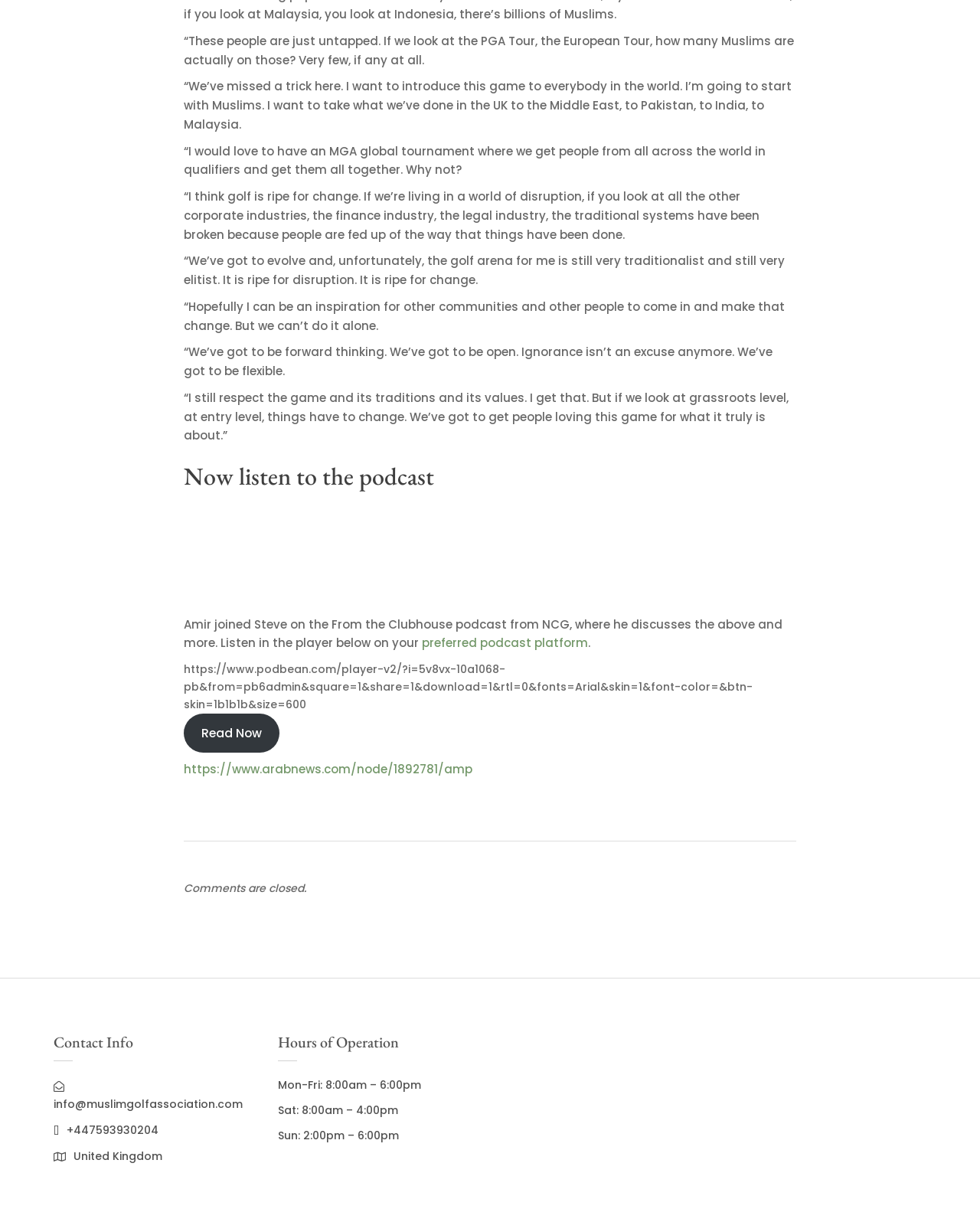What is the topic of the podcast?
Answer the question using a single word or phrase, according to the image.

Golf